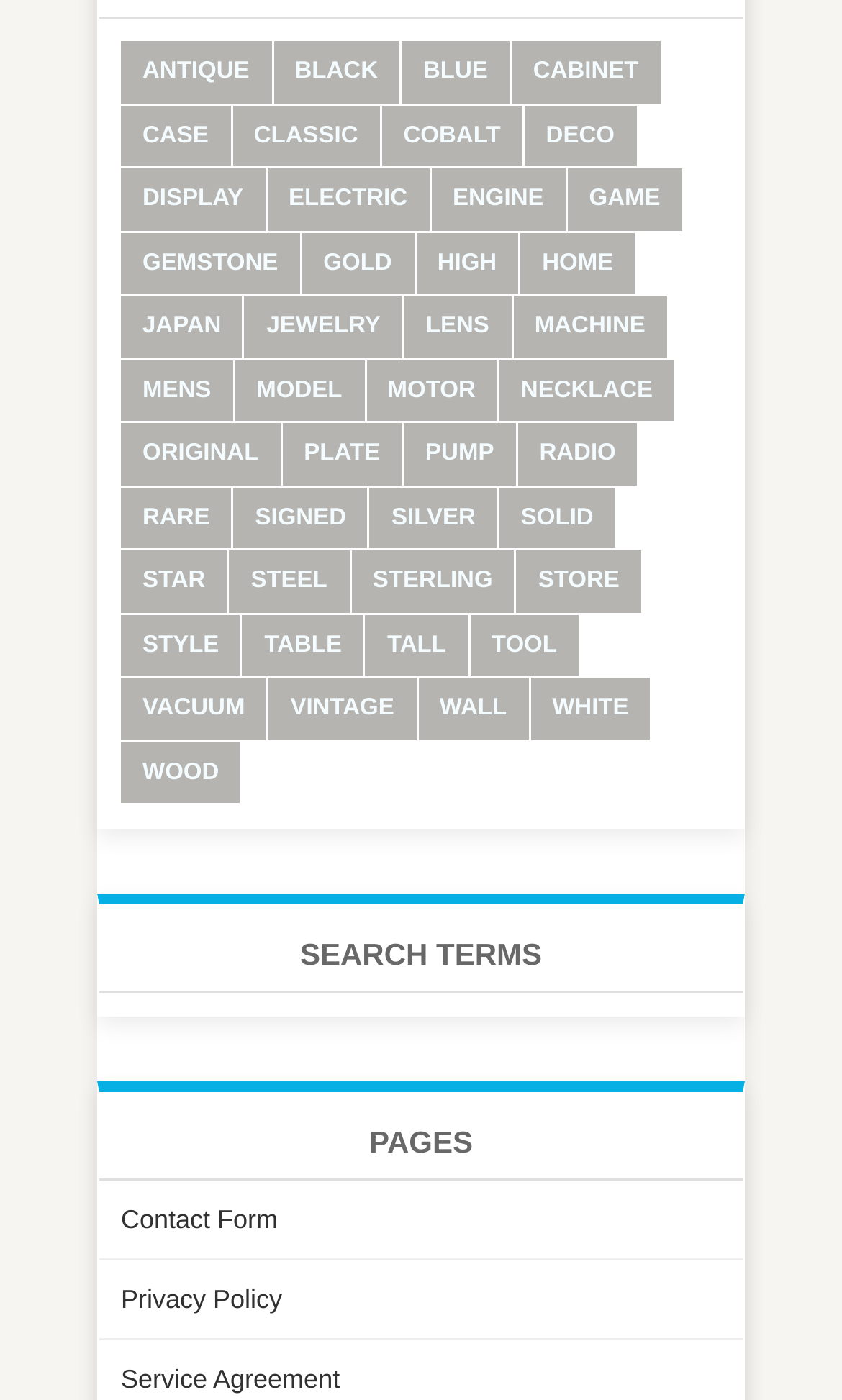Please specify the coordinates of the bounding box for the element that should be clicked to carry out this instruction: "click on the 'ANTIQUE' link". The coordinates must be four float numbers between 0 and 1, formatted as [left, top, right, bottom].

[0.144, 0.029, 0.322, 0.073]